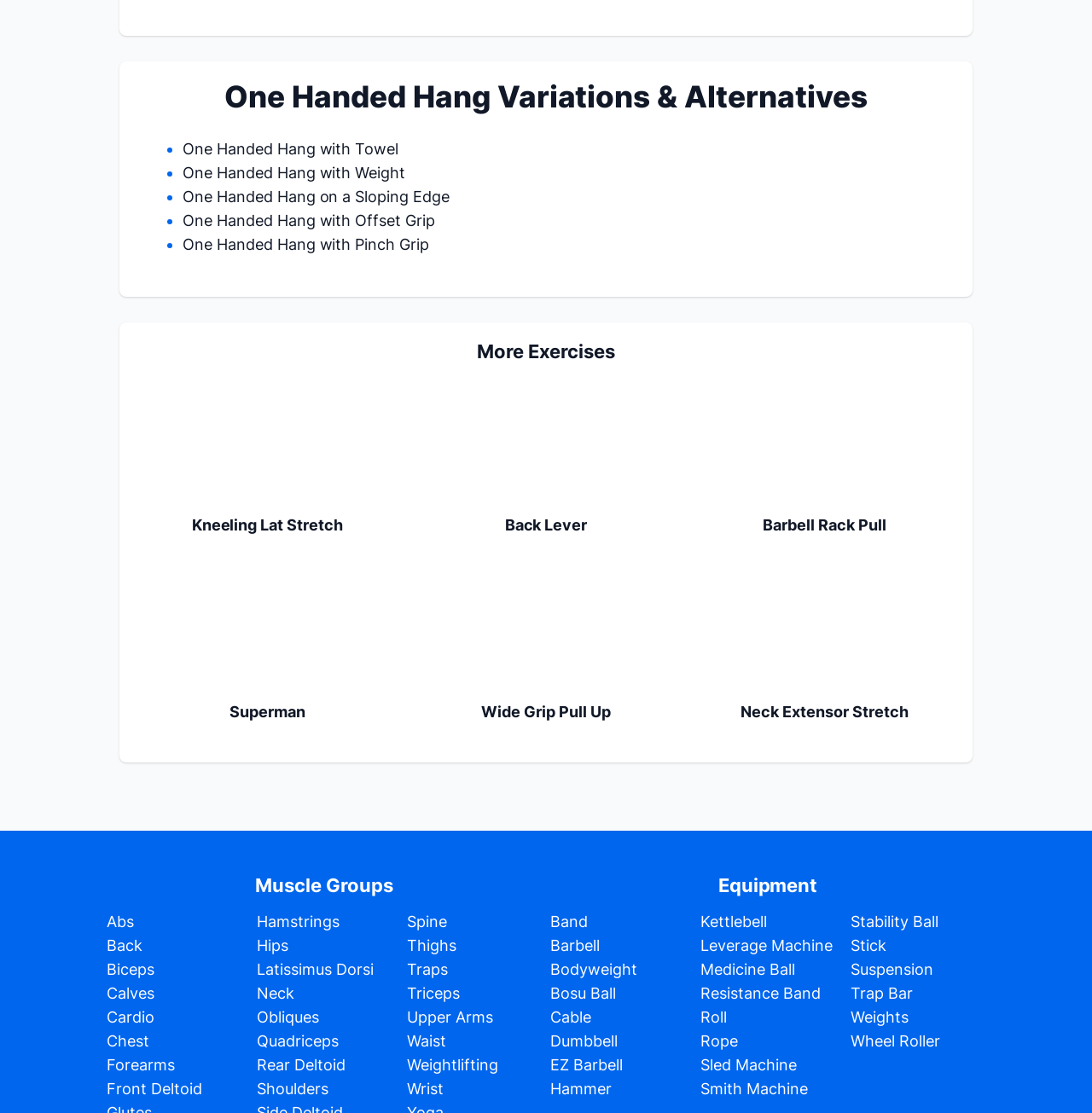From the webpage screenshot, predict the bounding box coordinates (top-left x, top-left y, bottom-right x, bottom-right y) for the UI element described here: alt="Wide Grip Pull Up"

[0.38, 0.554, 0.62, 0.57]